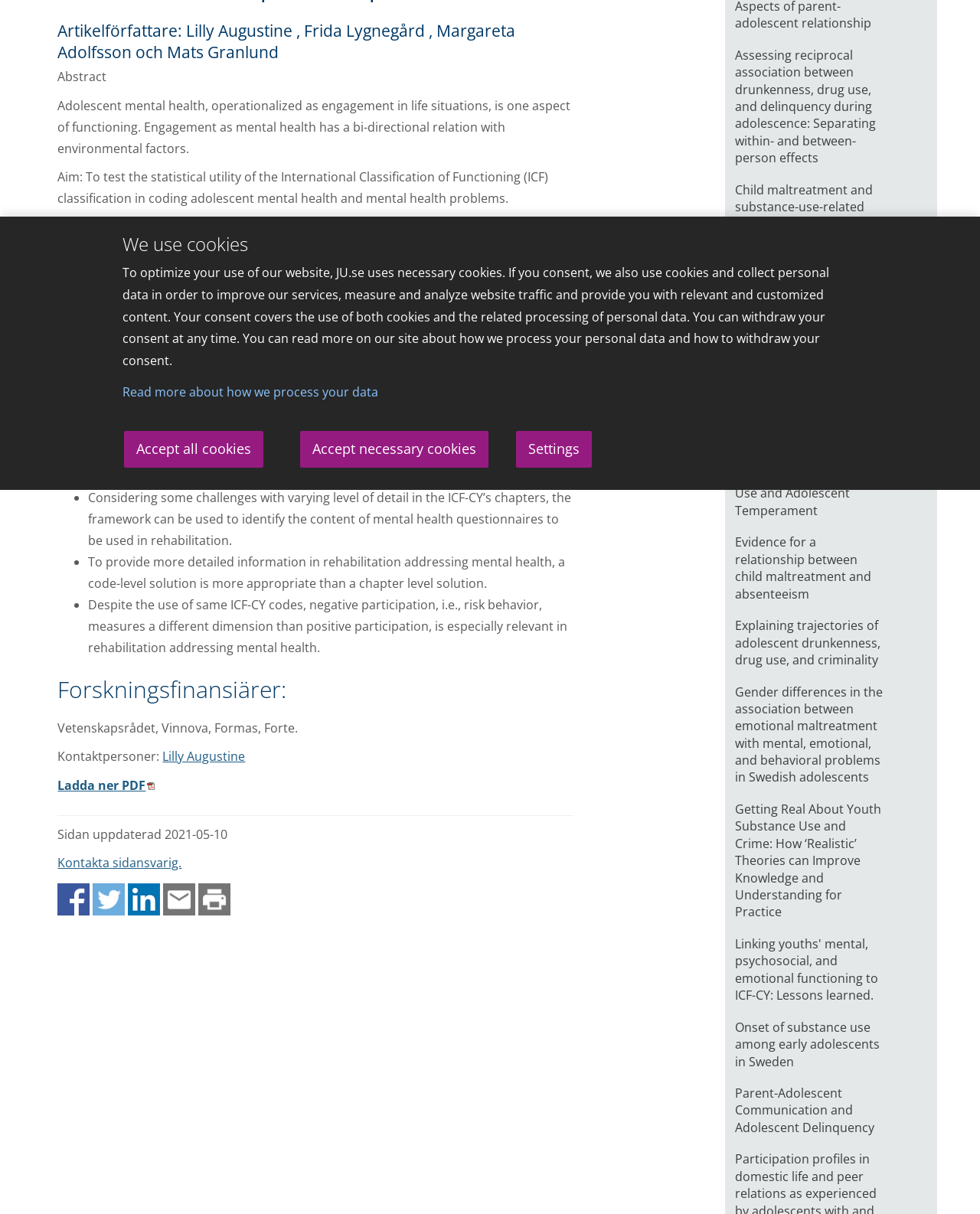Find the bounding box coordinates of the UI element according to this description: "Kontakta sidansvarig.".

[0.059, 0.704, 0.186, 0.718]